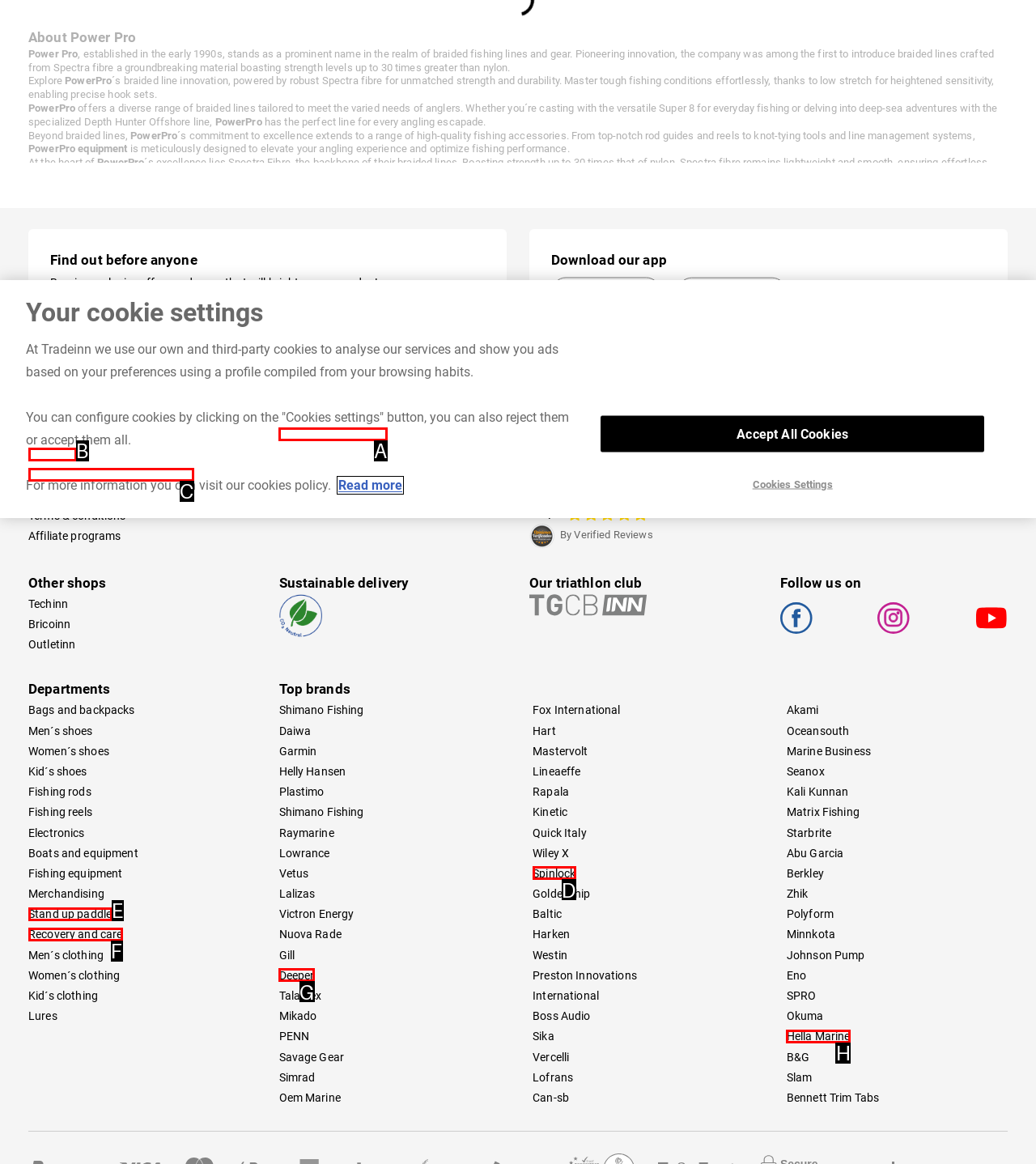Tell me which one HTML element best matches the description: Recovery and care Answer with the option's letter from the given choices directly.

F